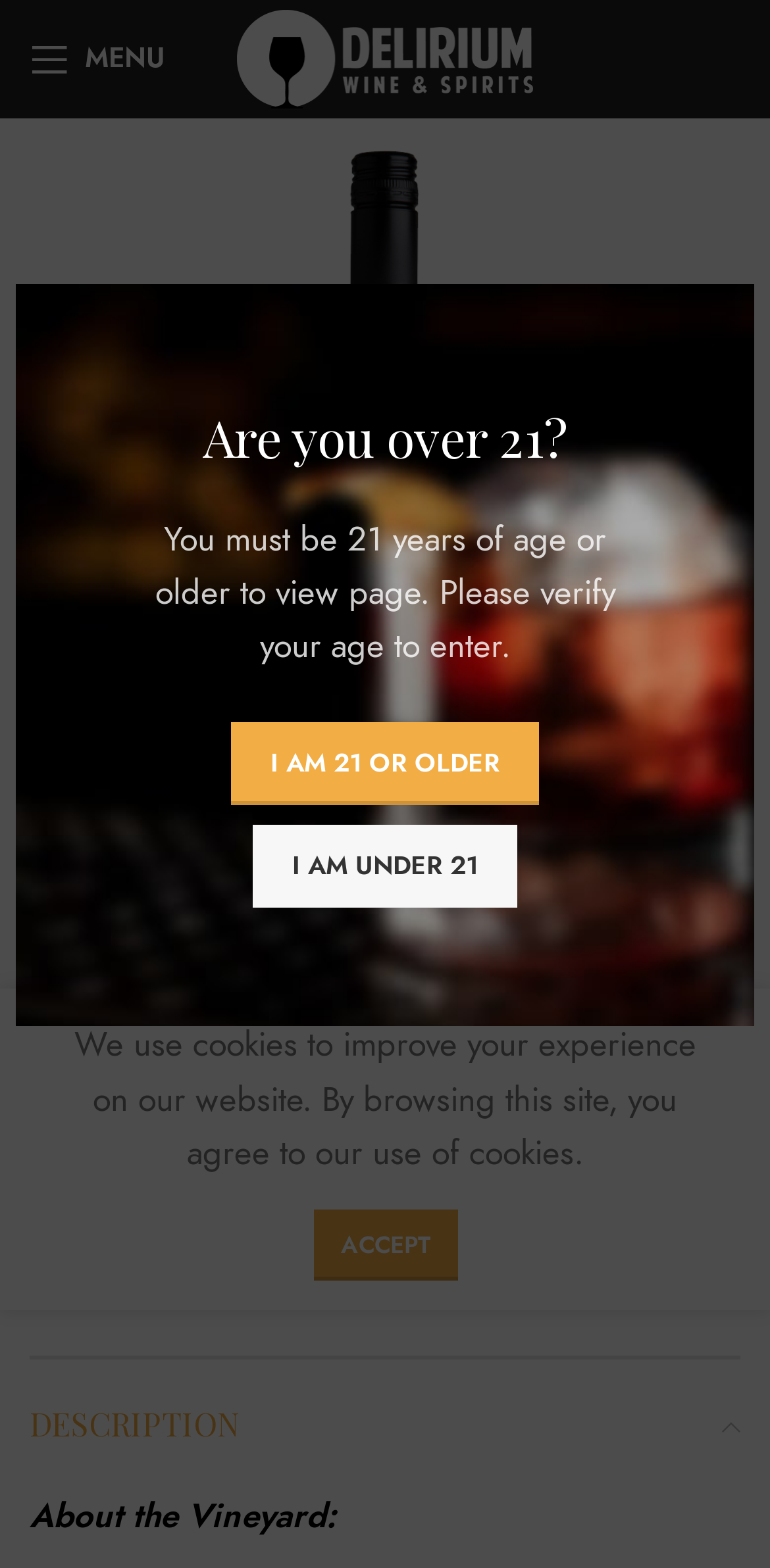Reply to the question with a brief word or phrase: What is the name of the wine?

Lone Birch Red Blend